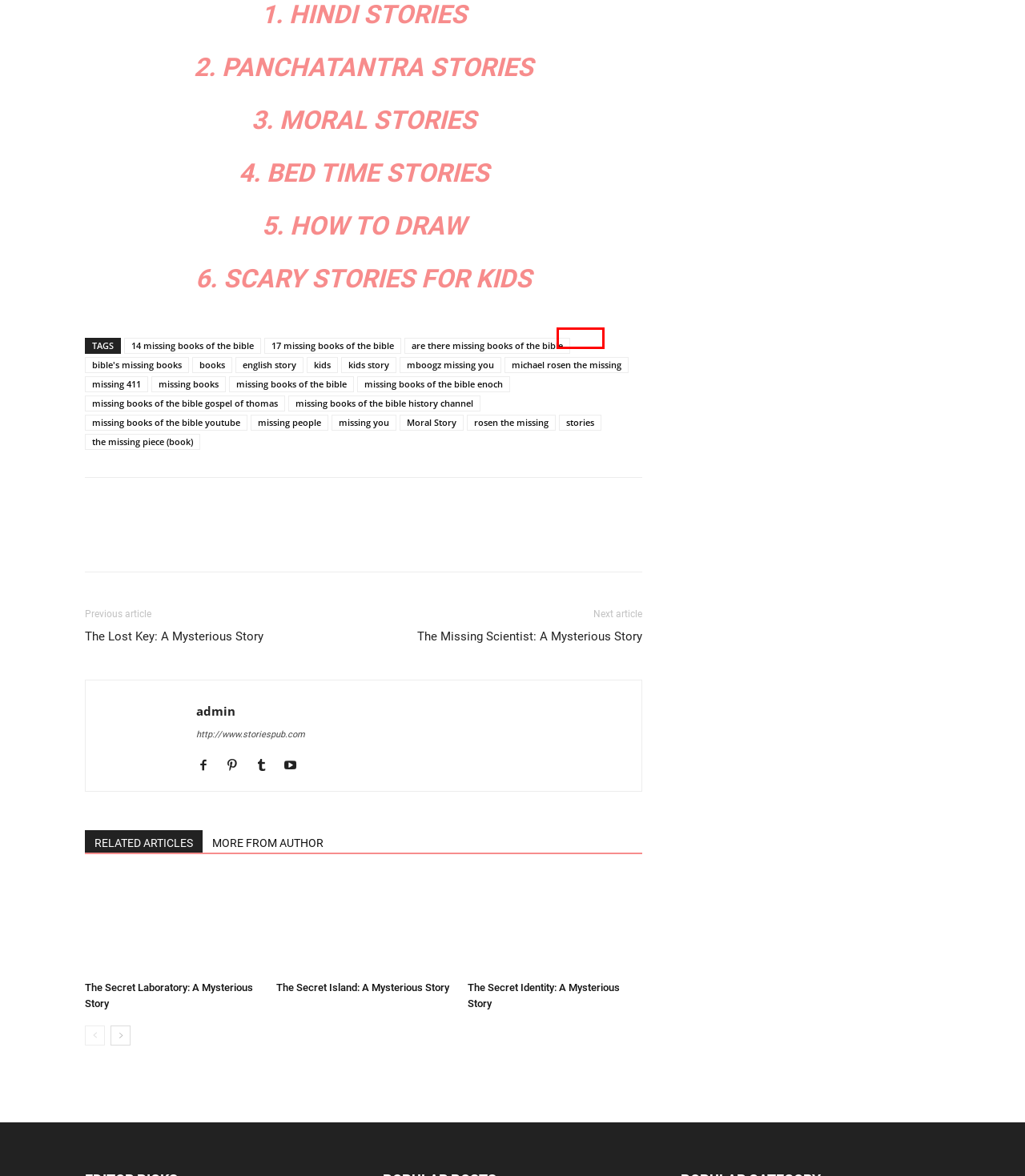Examine the screenshot of the webpage, which has a red bounding box around a UI element. Select the webpage description that best fits the new webpage after the element inside the red bounding box is clicked. Here are the choices:
A. Missing Books | Storiespub
B. Stories | Storiespub
C. Michael Rosen The Missing | Storiespub
D. Missing Books Of The Bible Youtube | Storiespub
E. Books | Storiespub
F. Missing Books Of The Bible Enoch | Storiespub
G. 17 Missing Books Of The Bible | Storiespub
H. Are There Missing Books Of The Bible | Storiespub

B